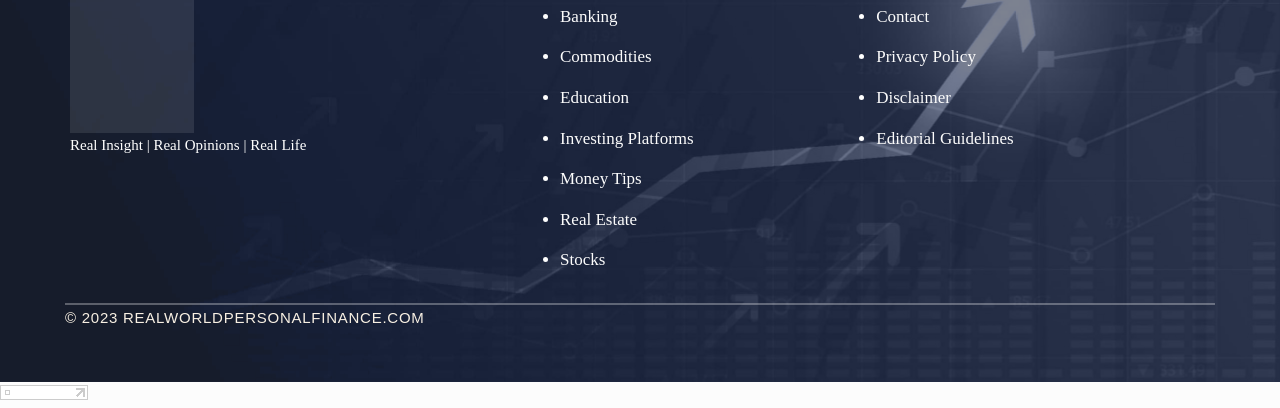Locate the bounding box coordinates of the clickable region to complete the following instruction: "Check the Disclaimer."

[0.685, 0.216, 0.743, 0.262]